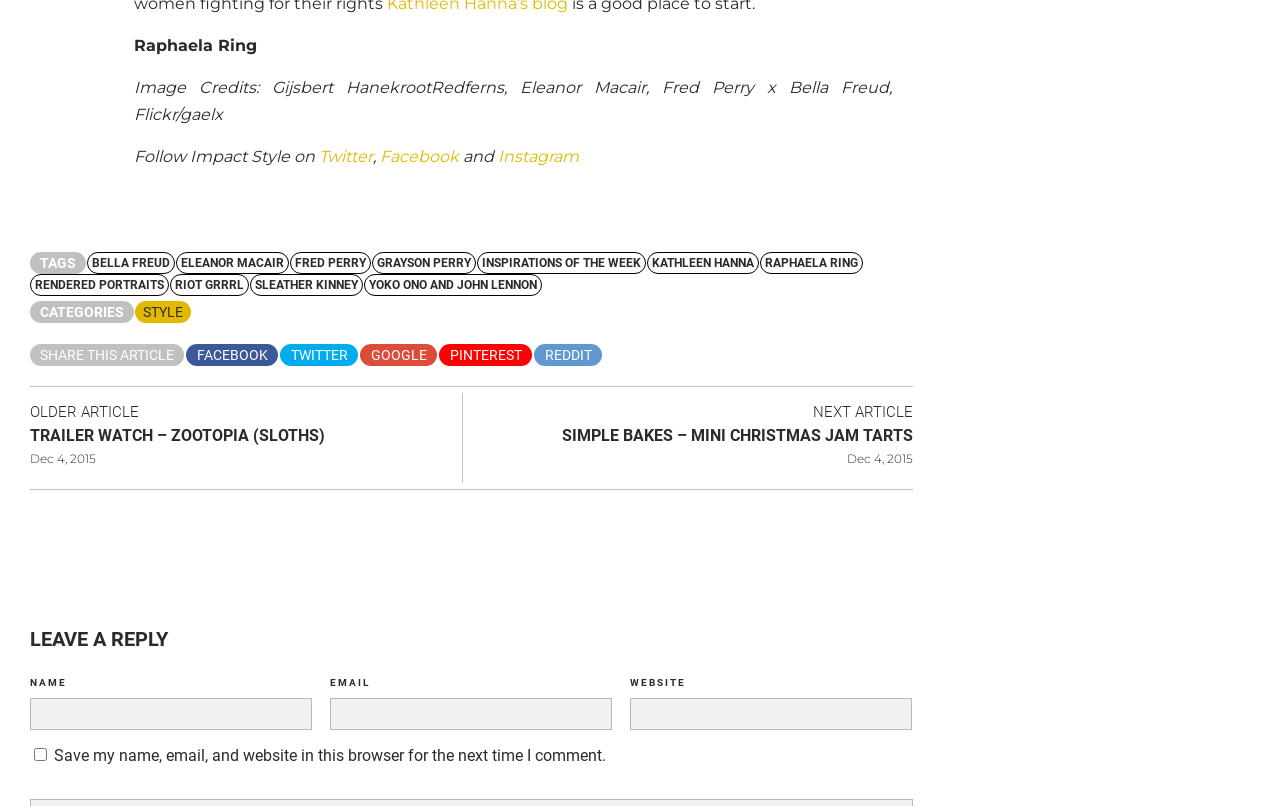Using the elements shown in the image, answer the question comprehensively: How many social media platforms are listed to share the article?

The webpage provides options to share the article on Facebook, Twitter, Google, Pinterest, and Reddit, which are 5 social media platforms.